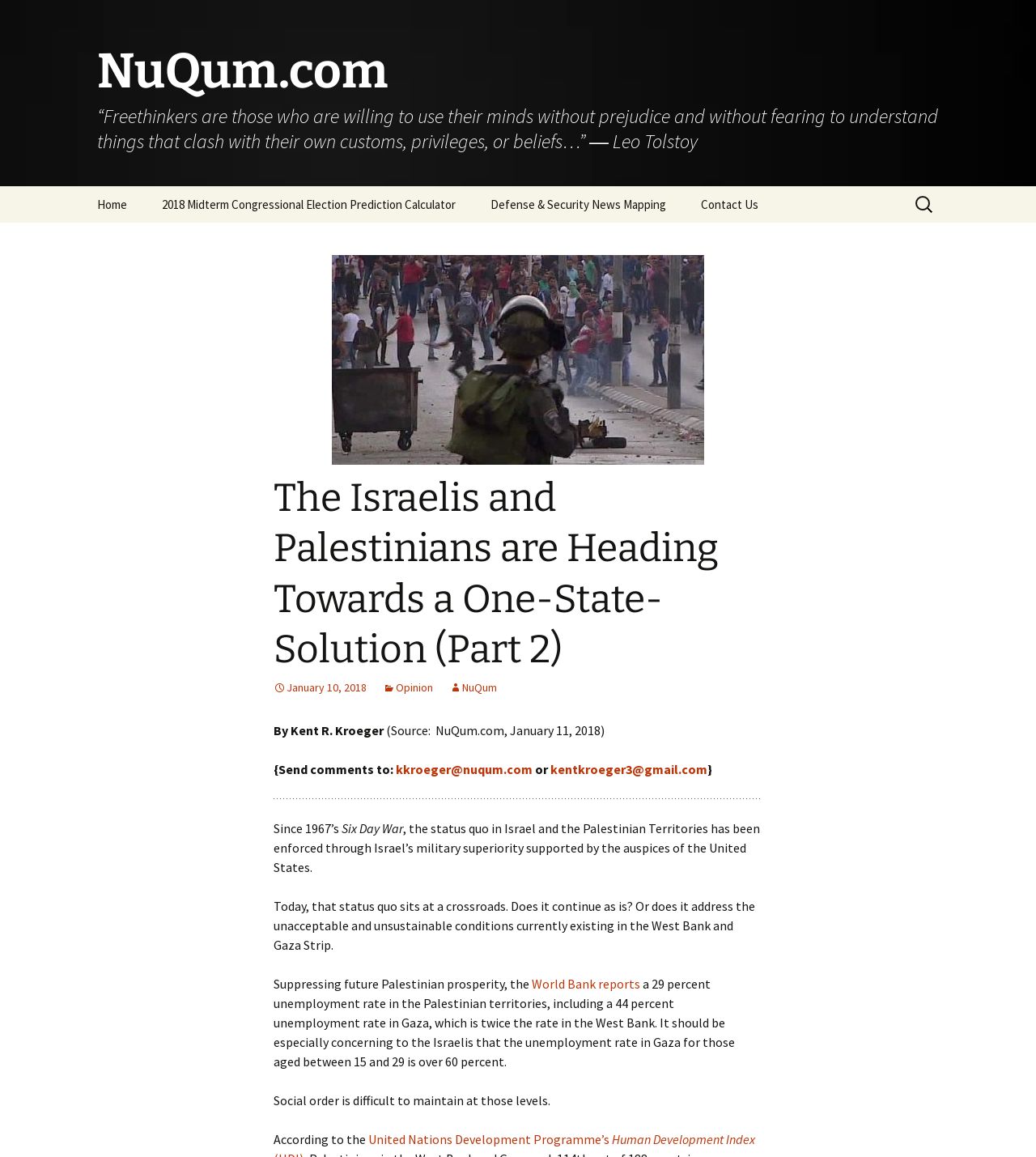What is the topic of the article?
Refer to the image and offer an in-depth and detailed answer to the question.

The topic of the article can be inferred from the heading 'The Israelis and Palestinians are Heading Towards a One-State-Solution (Part 2)' which is a child element of the main content area.